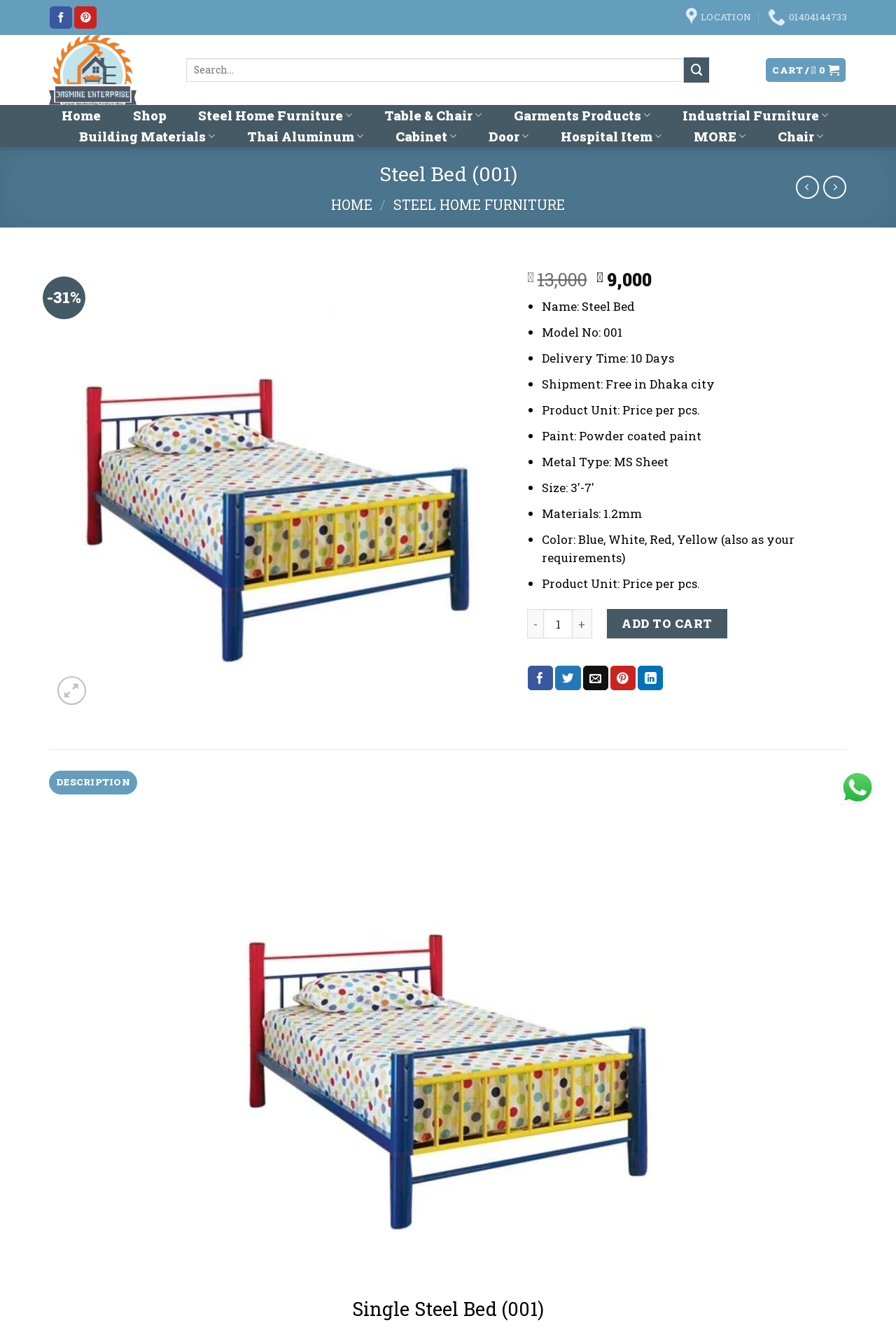Please indicate the bounding box coordinates for the clickable area to complete the following task: "Follow on Facebook". The coordinates should be specified as four float numbers between 0 and 1, i.e., [left, top, right, bottom].

[0.056, 0.005, 0.081, 0.021]